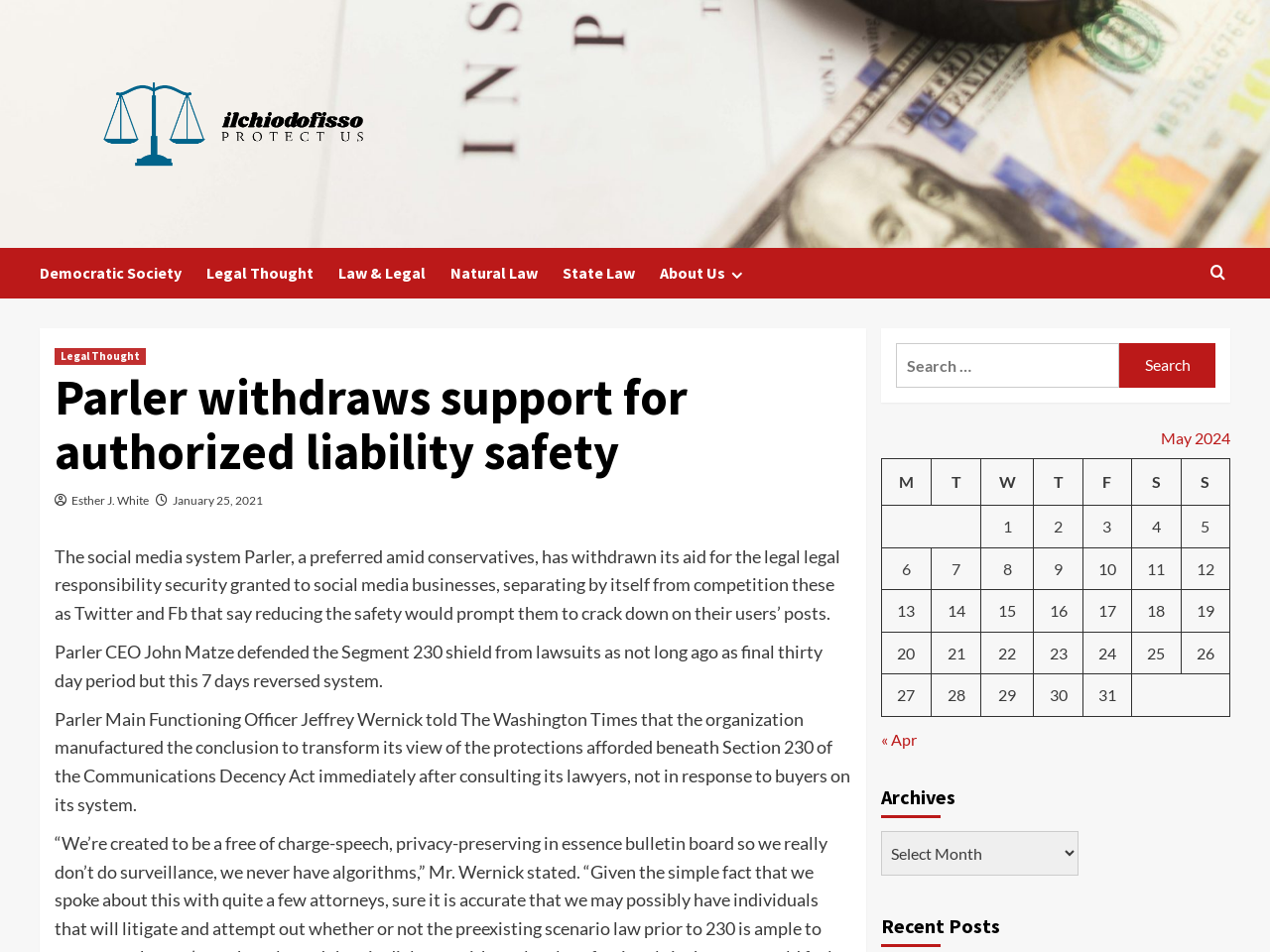Please specify the bounding box coordinates of the clickable section necessary to execute the following command: "Click the 'Read my essay' button".

None